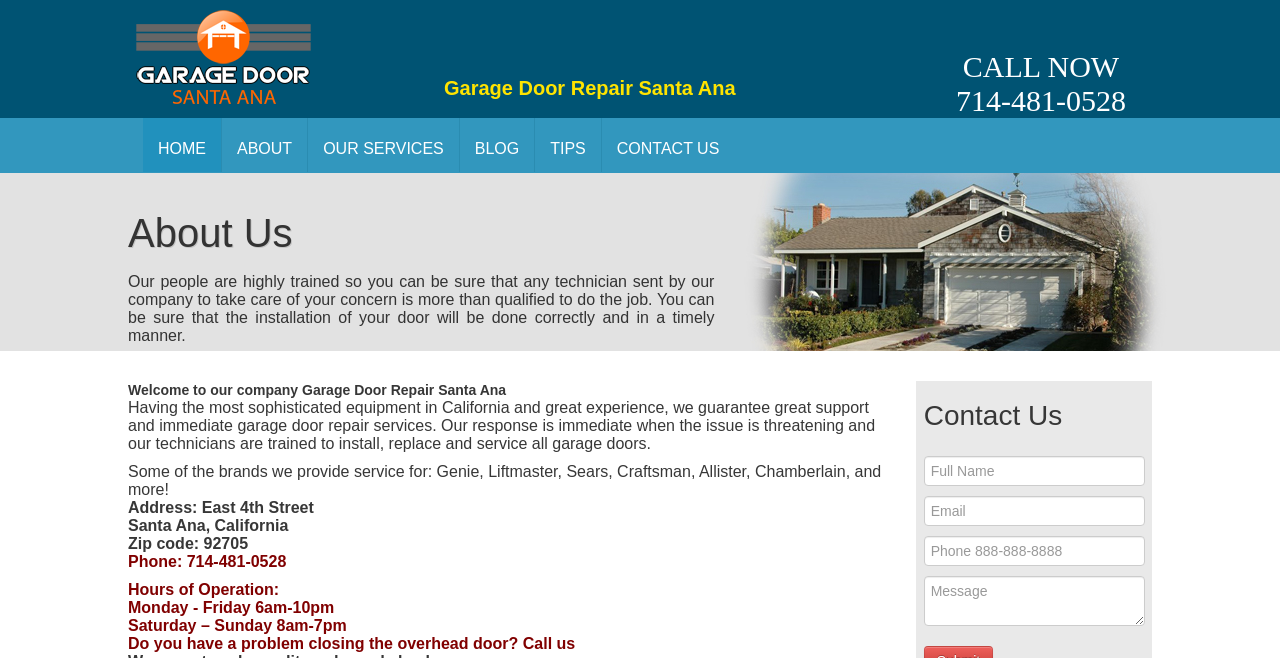From the image, can you give a detailed response to the question below:
What is the address of the company?

I found the company's address by looking at the 'Address' section, where it lists the street, city, state, and zip code.